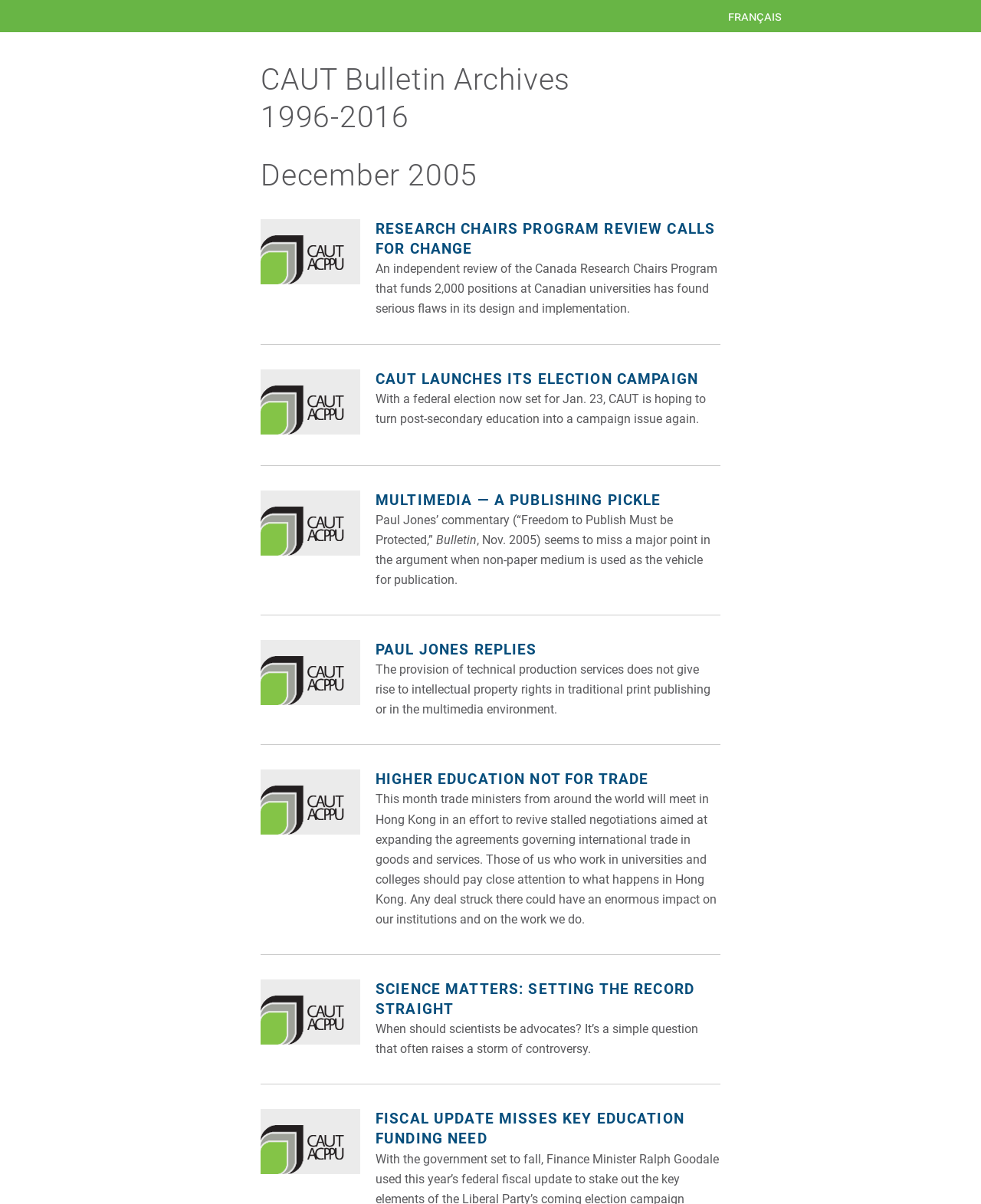Could you specify the bounding box coordinates for the clickable section to complete the following instruction: "view research chairs program review"?

[0.383, 0.183, 0.729, 0.214]